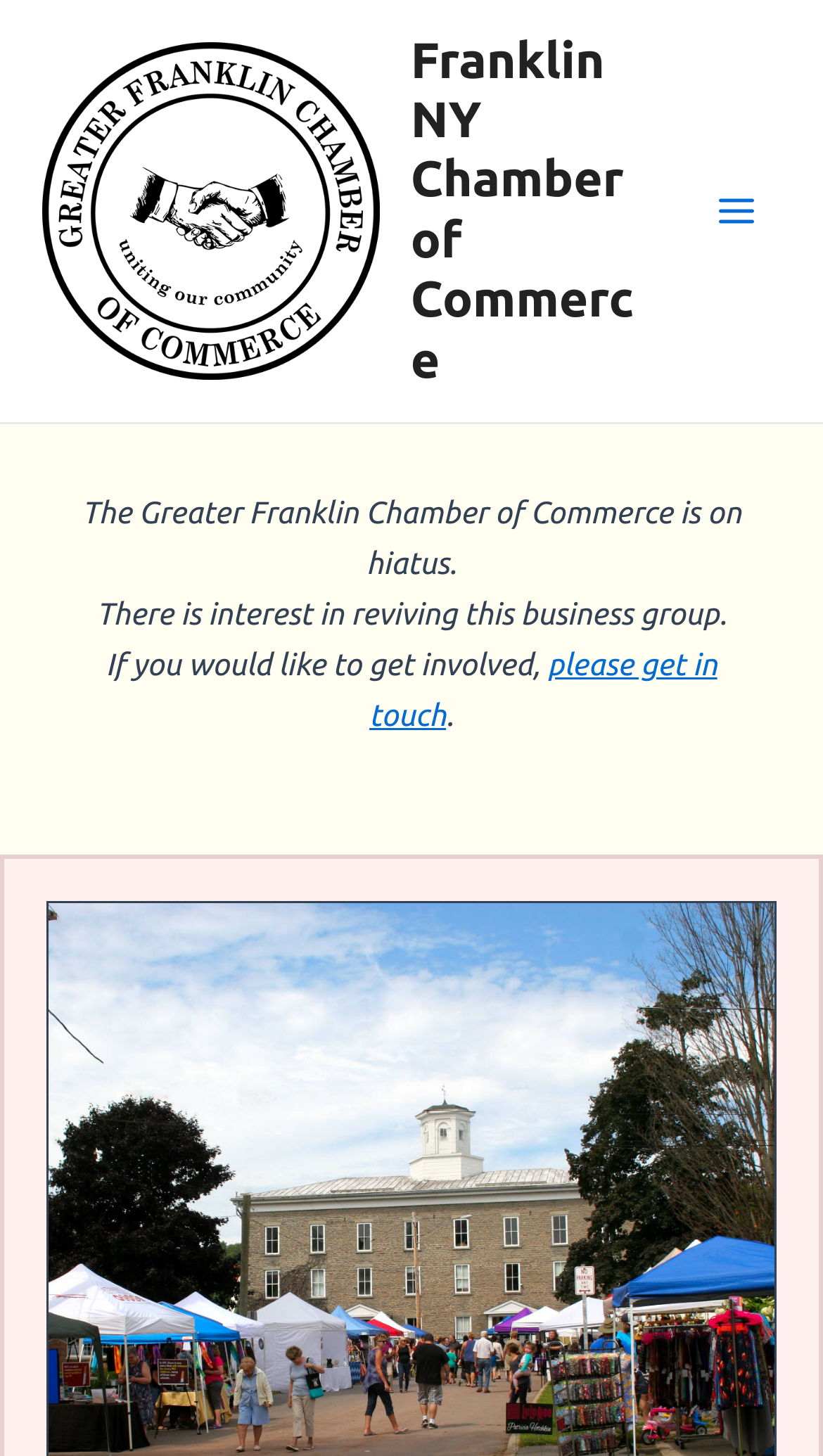Refer to the image and provide an in-depth answer to the question:
What is the purpose of the 'please get in touch' link?

I inferred the purpose of the link by reading the surrounding text, which says 'If you would like to get involved, please get in touch.' This suggests that the link is meant to facilitate contact for those interested in reviving the business group.